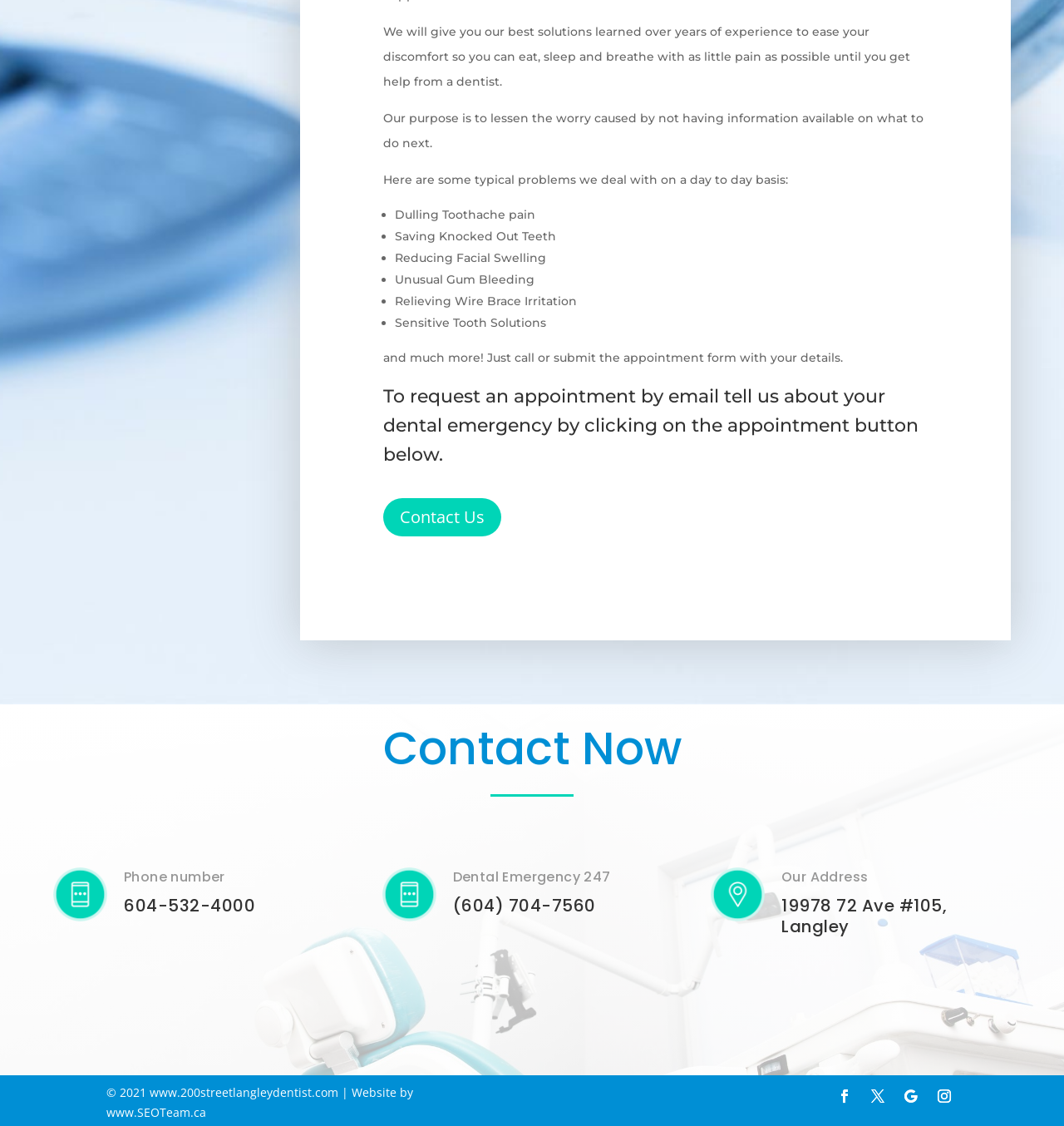What is the phone number for dental emergencies?
Please respond to the question with a detailed and thorough explanation.

The phone number for dental emergencies is (604) 704-7560, as stated in the StaticText element with ID 337.